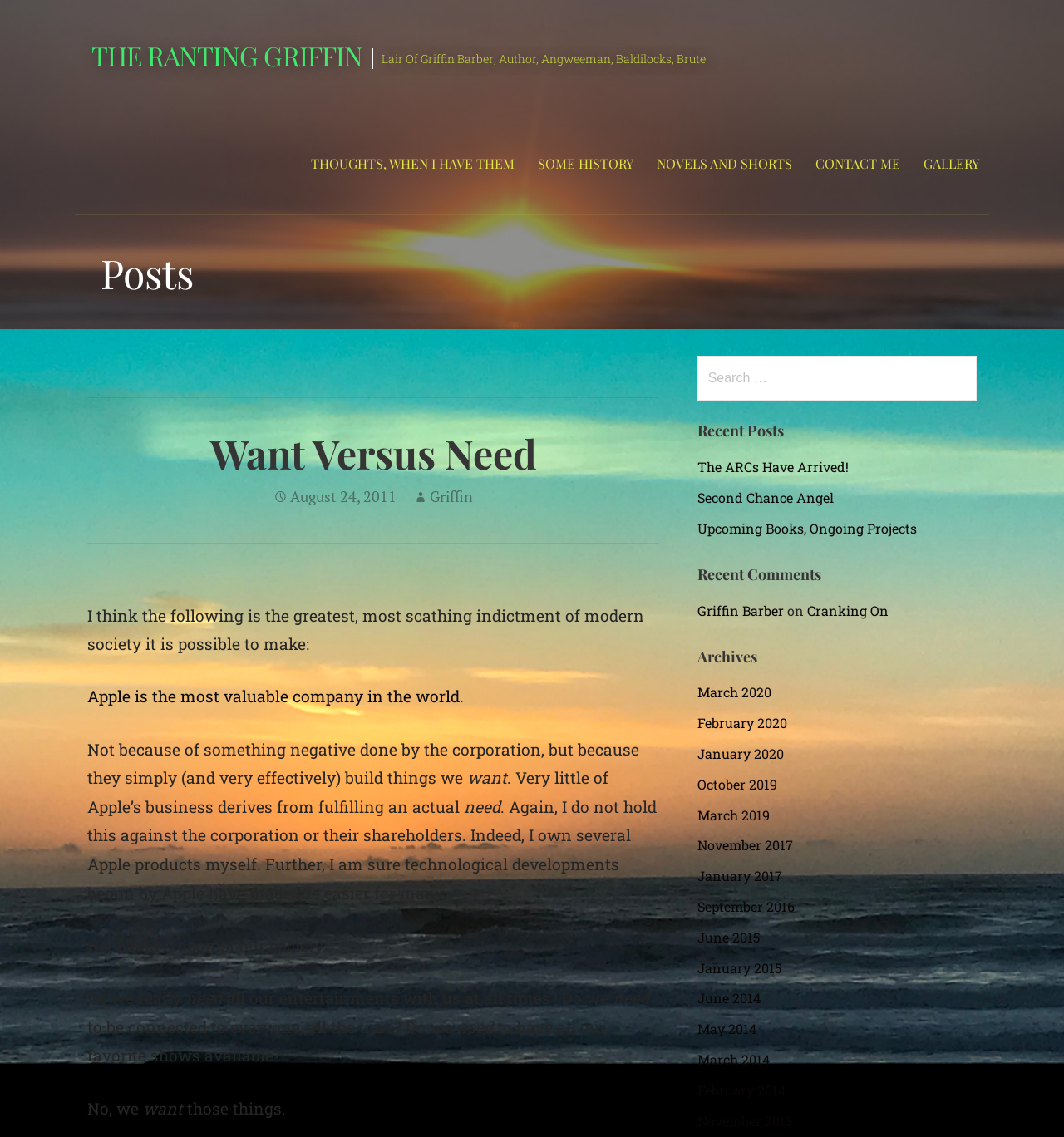What is the title of the post?
Using the visual information, respond with a single word or phrase.

Want Versus Need